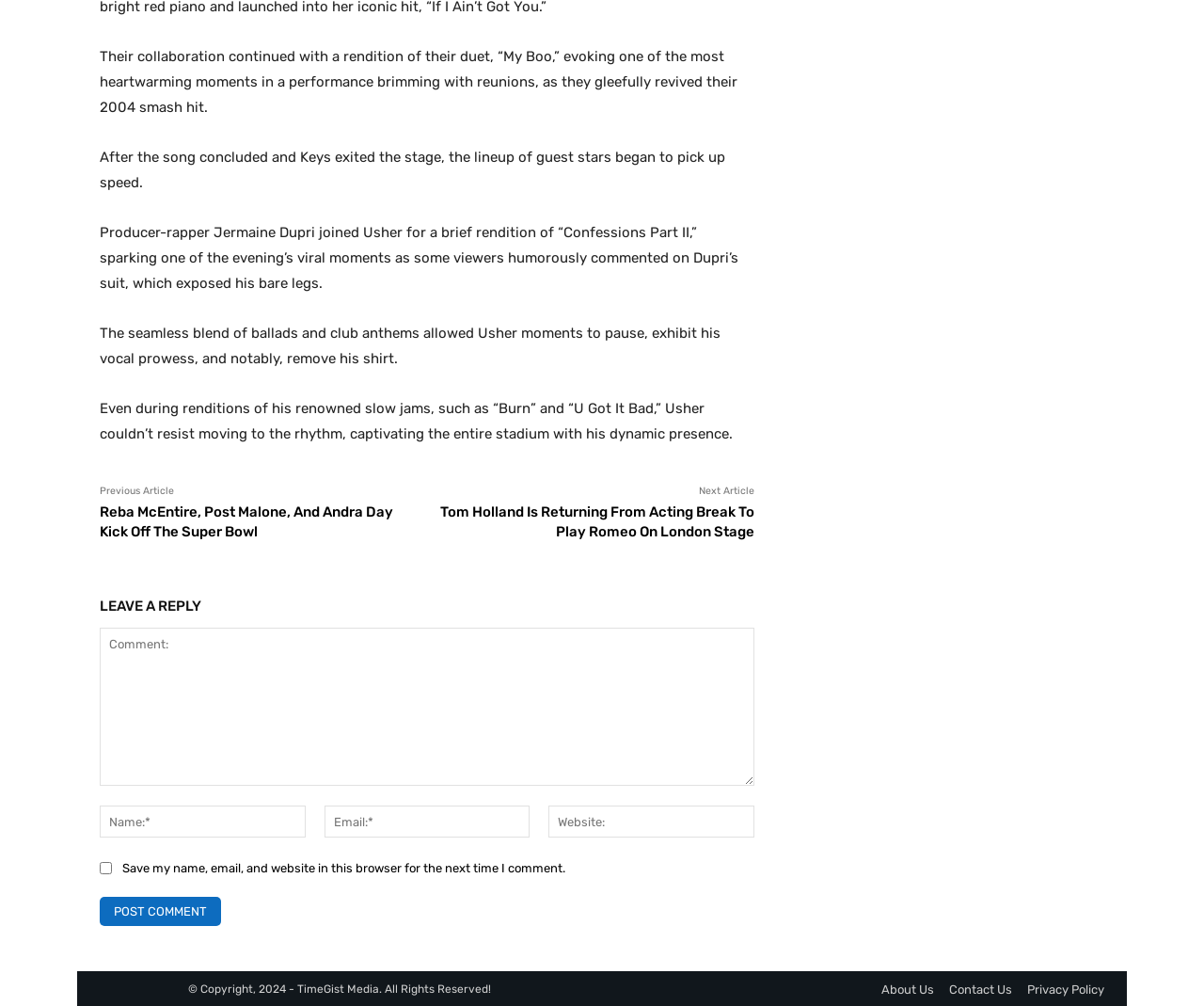Could you locate the bounding box coordinates for the section that should be clicked to accomplish this task: "Post a comment".

[0.083, 0.892, 0.184, 0.921]